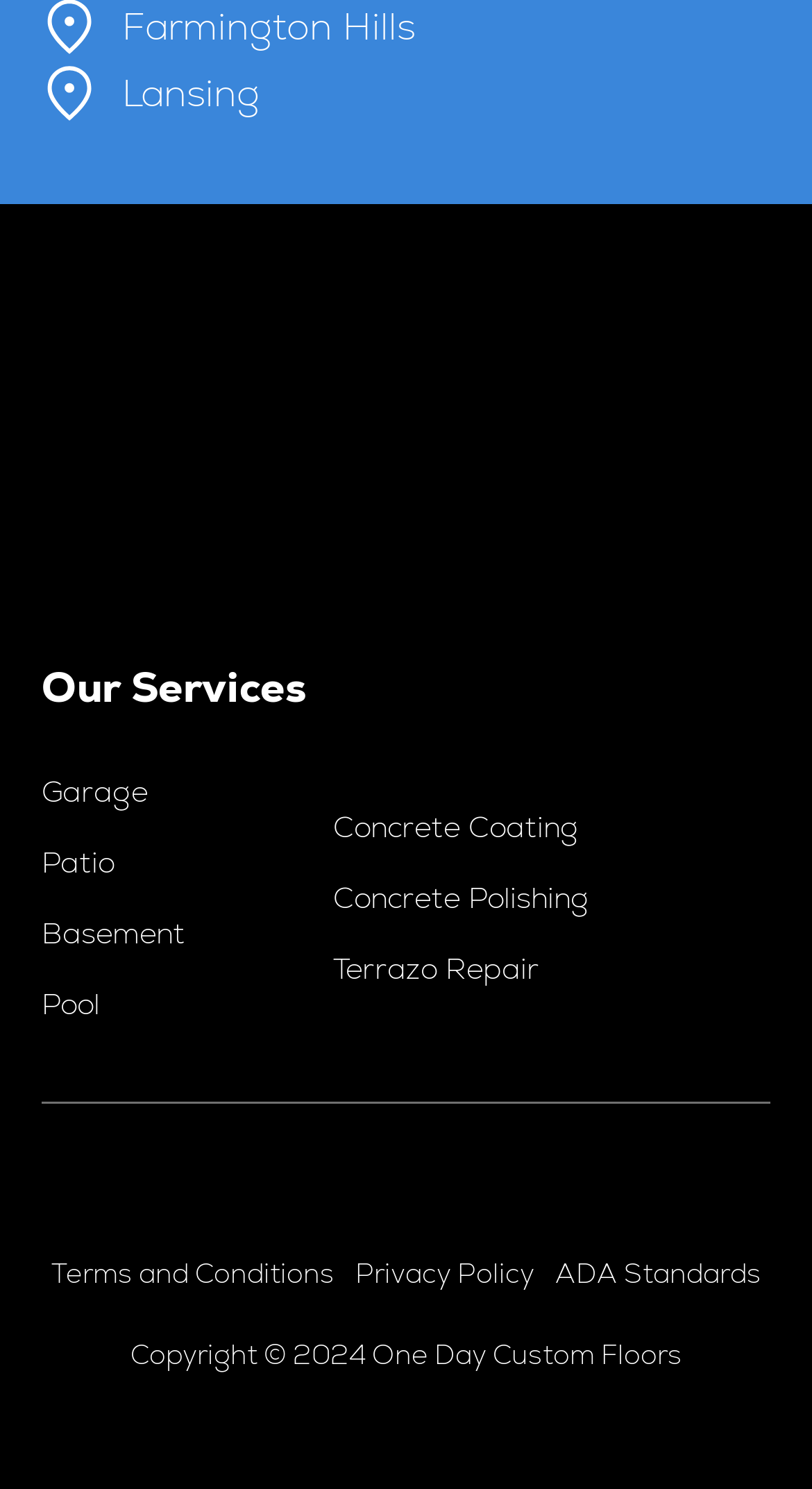Give a one-word or one-phrase response to the question:
What is the purpose of the 'ADA Standards' link?

Accessibility standards